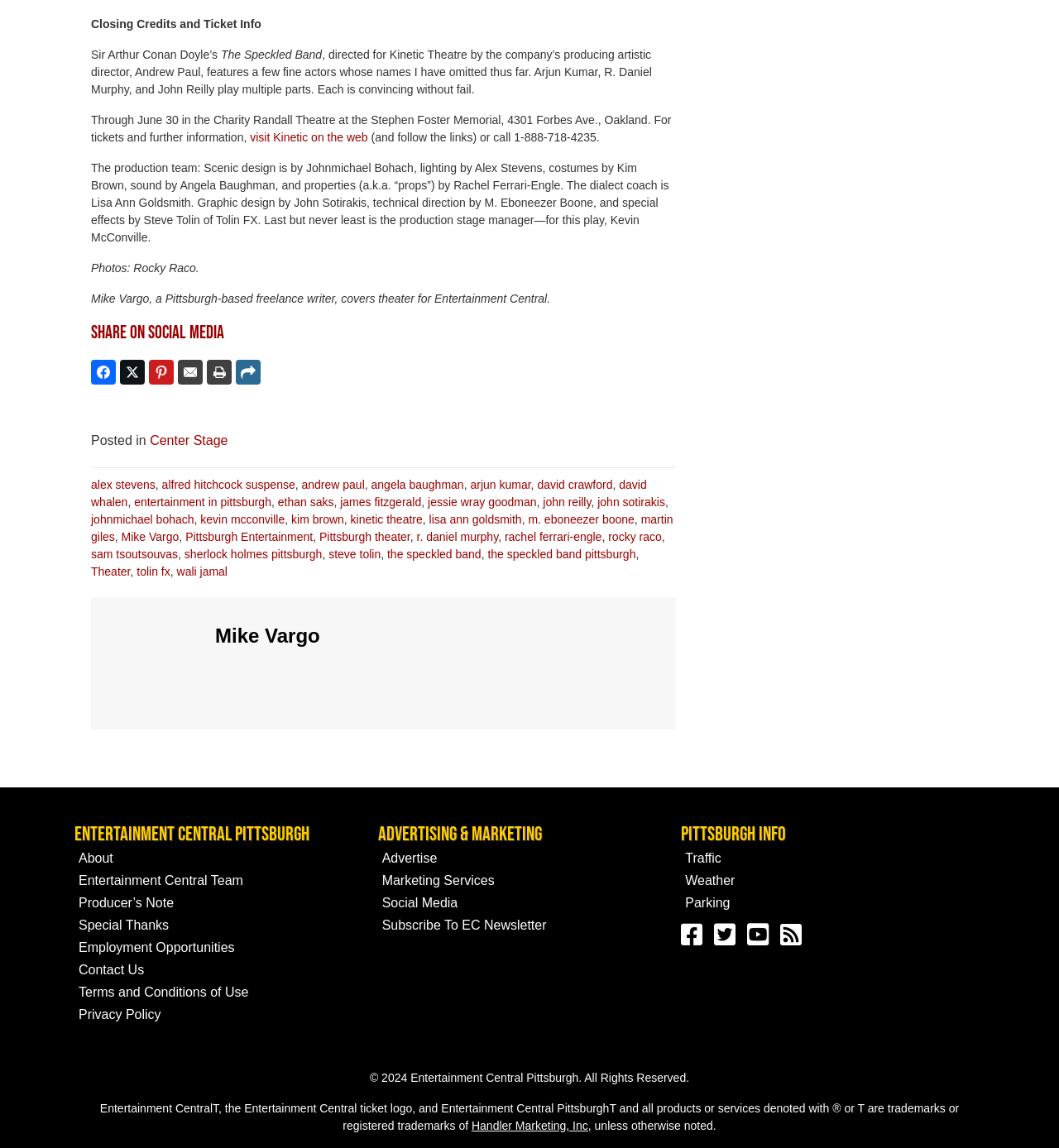Using a single word or phrase, answer the following question: 
What is the name of the company producing the play?

Kinetic Theatre